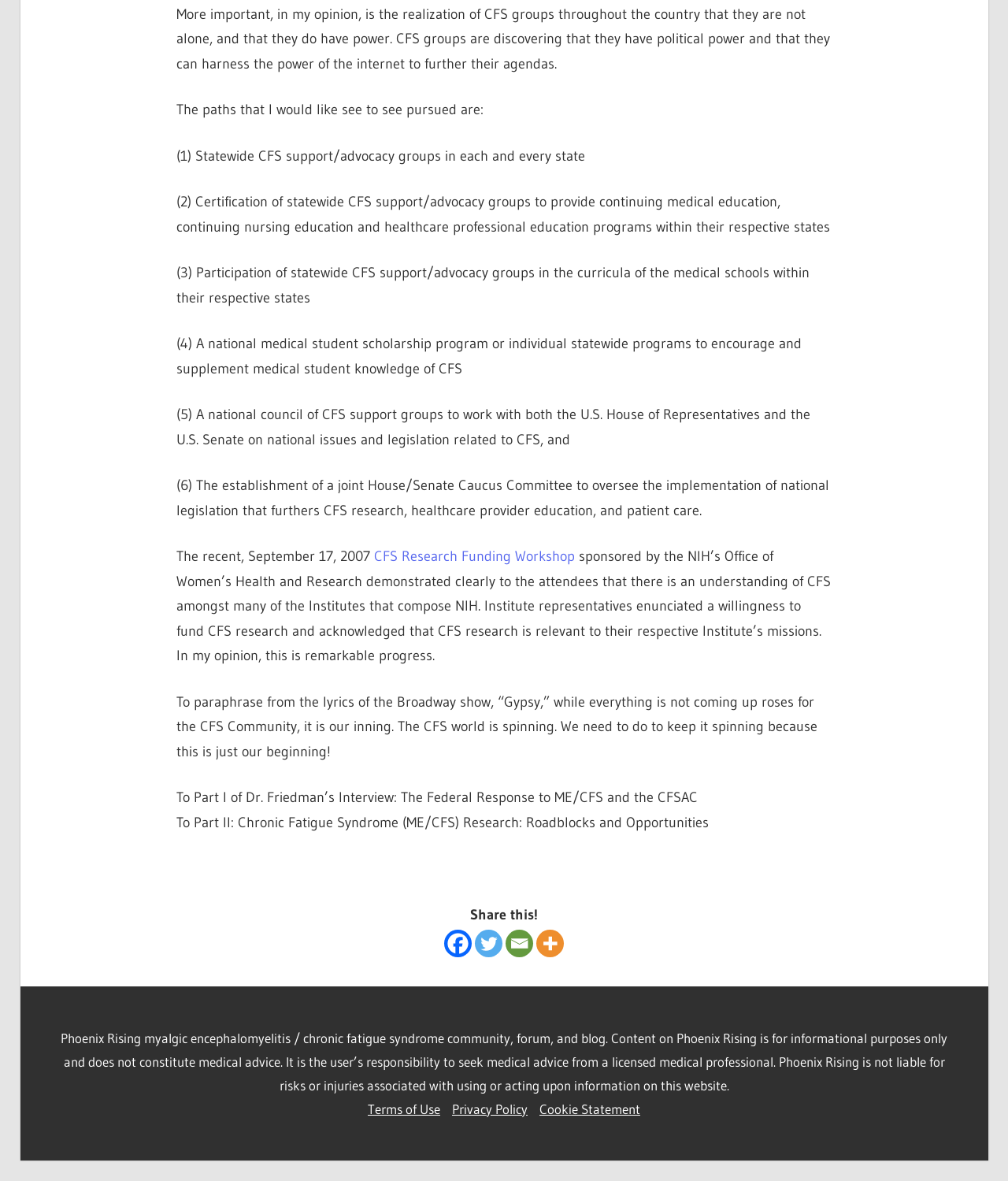Carefully examine the image and provide an in-depth answer to the question: What is the purpose of the 'Share this!' button?

The 'Share this!' button is likely intended to allow users to share the article on social media platforms, such as Facebook, Twitter, and Email, in order to increase its reach and engagement.